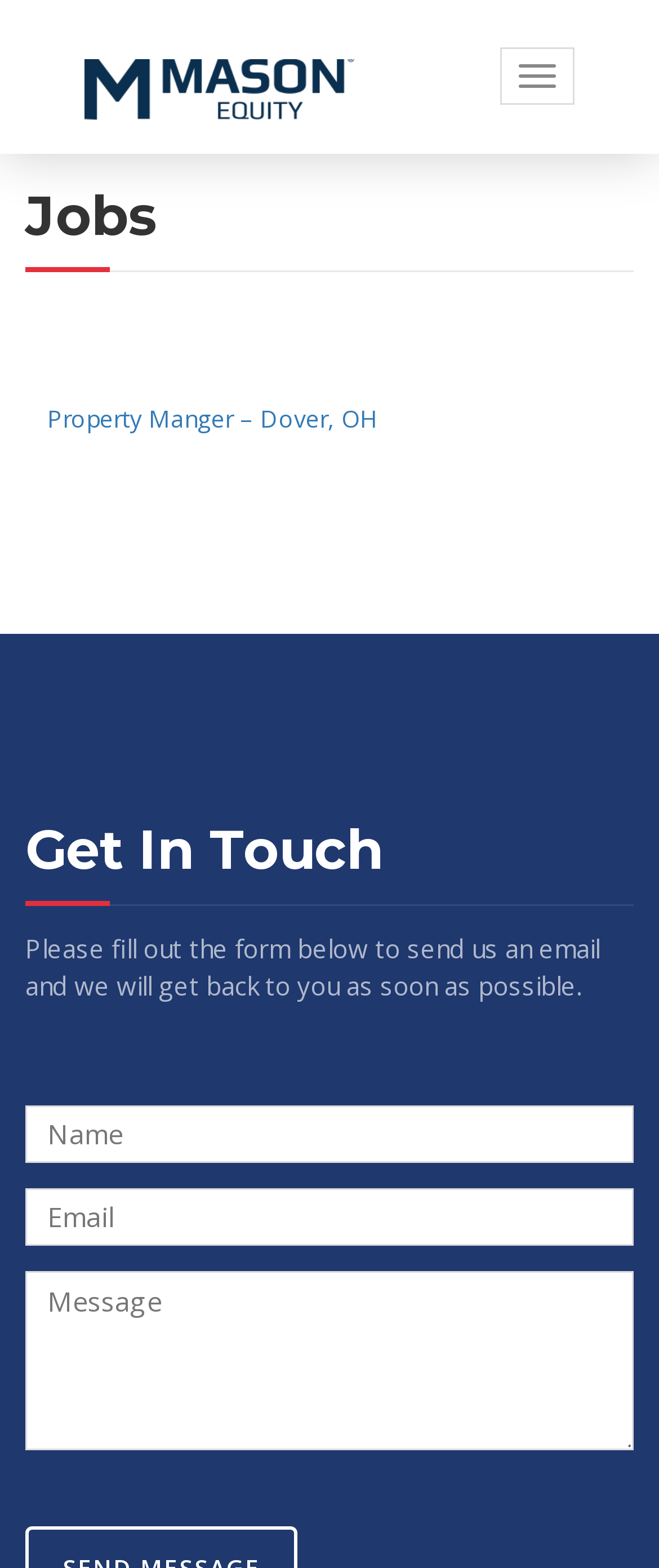Using the description: "name="name" placeholder="Name"", determine the UI element's bounding box coordinates. Ensure the coordinates are in the format of four float numbers between 0 and 1, i.e., [left, top, right, bottom].

[0.038, 0.705, 0.962, 0.742]